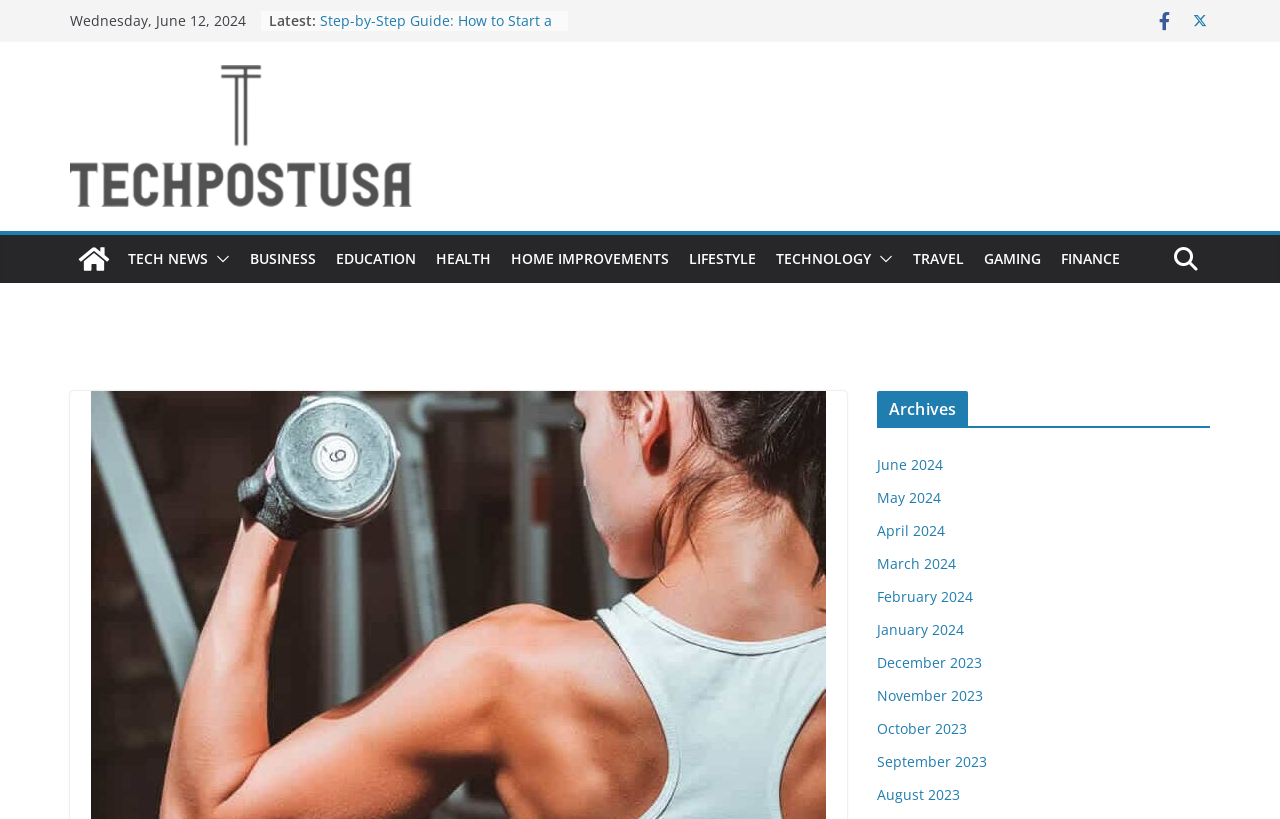Locate the bounding box coordinates of the element I should click to achieve the following instruction: "Click on the 'LIFESTYLE' link".

[0.538, 0.299, 0.591, 0.333]